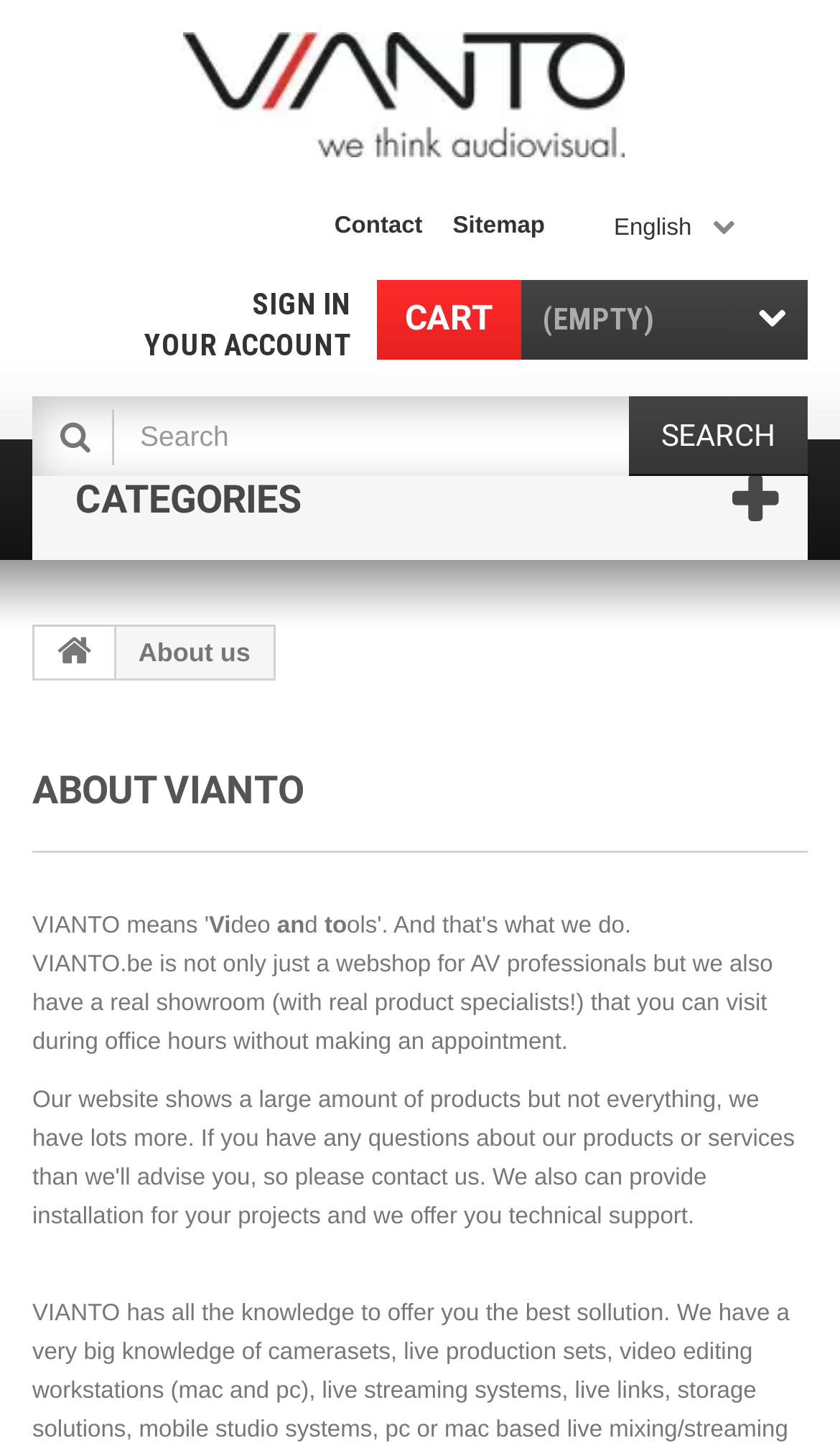Refer to the element description Cart 0 Product Products (empty) and identify the corresponding bounding box in the screenshot. Format the coordinates as (top-left x, top-left y, bottom-right x, bottom-right y) with values in the range of 0 to 1.

[0.449, 0.193, 0.962, 0.248]